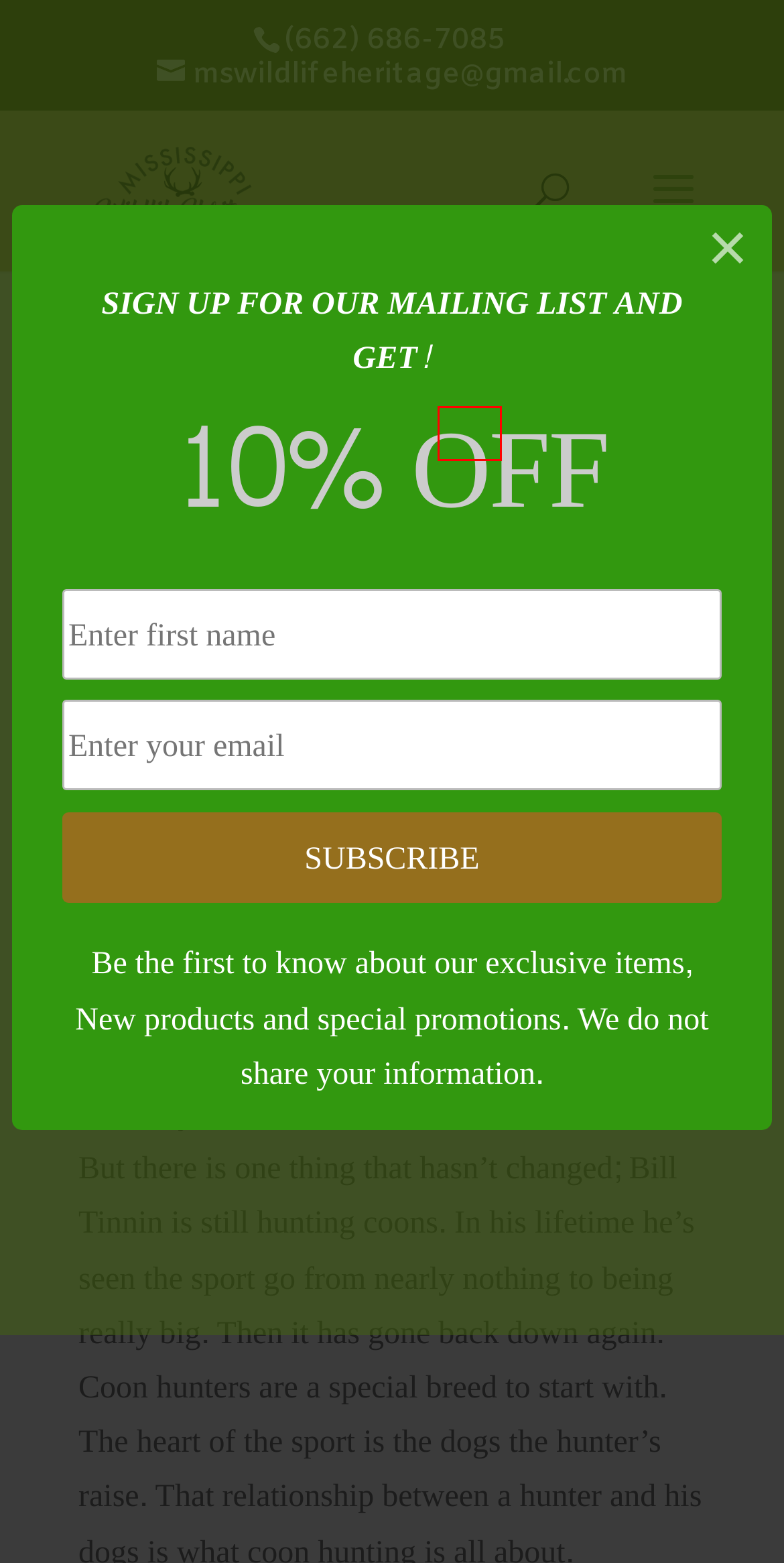Look at the screenshot of a webpage, where a red bounding box highlights an element. Select the best description that matches the new webpage after clicking the highlighted element. Here are the candidates:
A. Membership Subscriptions | MS Wildlife Heritage Foundation
B. Bill Tinnin from Treasures of the Delta by Billy Johnson | MS Wildlife Heritage Foundation
C. Fishing | MS Wildlife Heritage Foundation
D. Hunting | MS Wildlife Heritage Foundation
E. Gaila Oliver | MS Wildlife Heritage Foundation
F. sportsmen | MS Wildlife Heritage Foundation
G. wildlife | MS Wildlife Heritage Foundation
H. Dogs | MS Wildlife Heritage Foundation

H